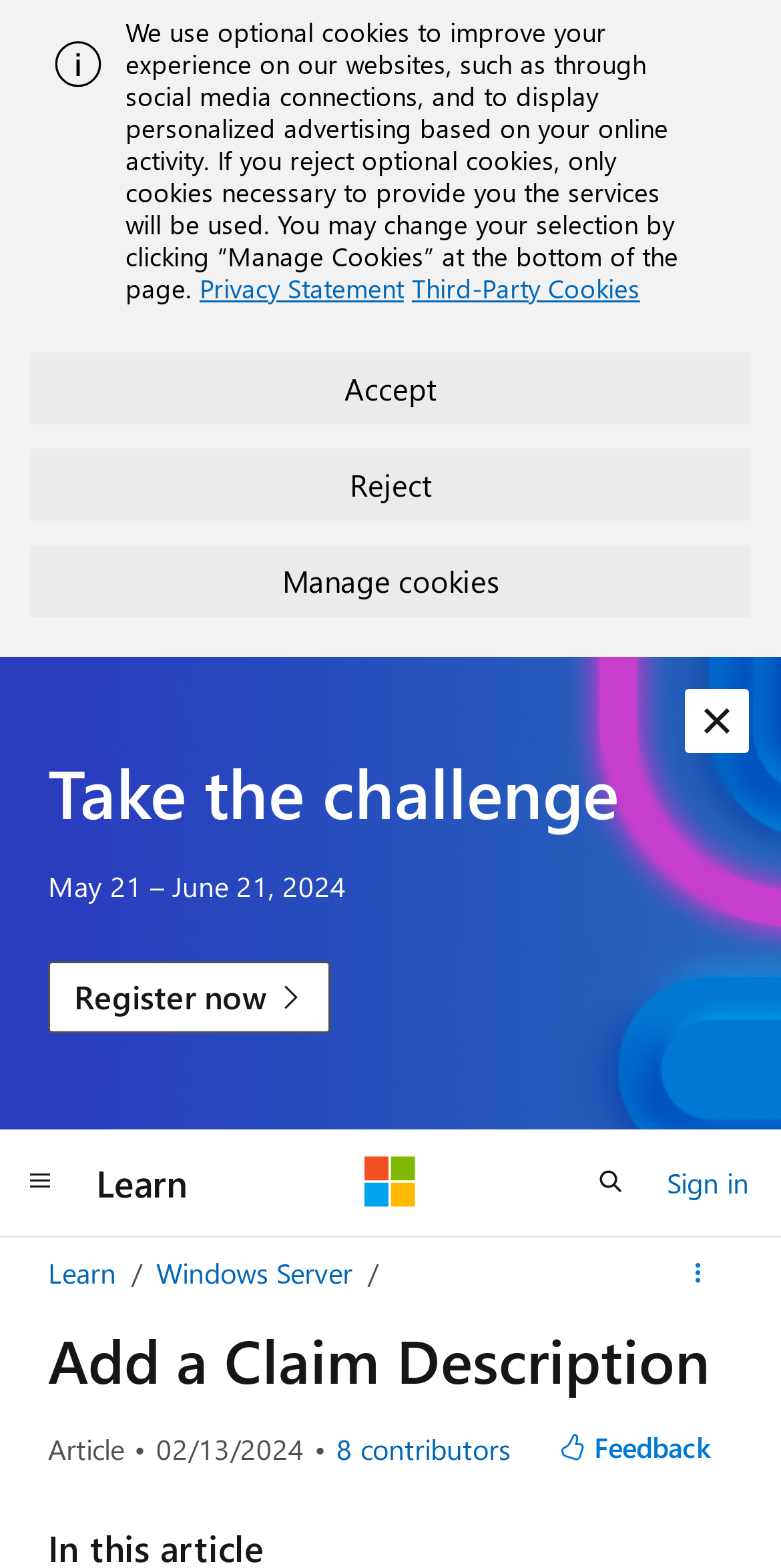Can you find the bounding box coordinates for the element to click on to achieve the instruction: "Read online reviews"?

None